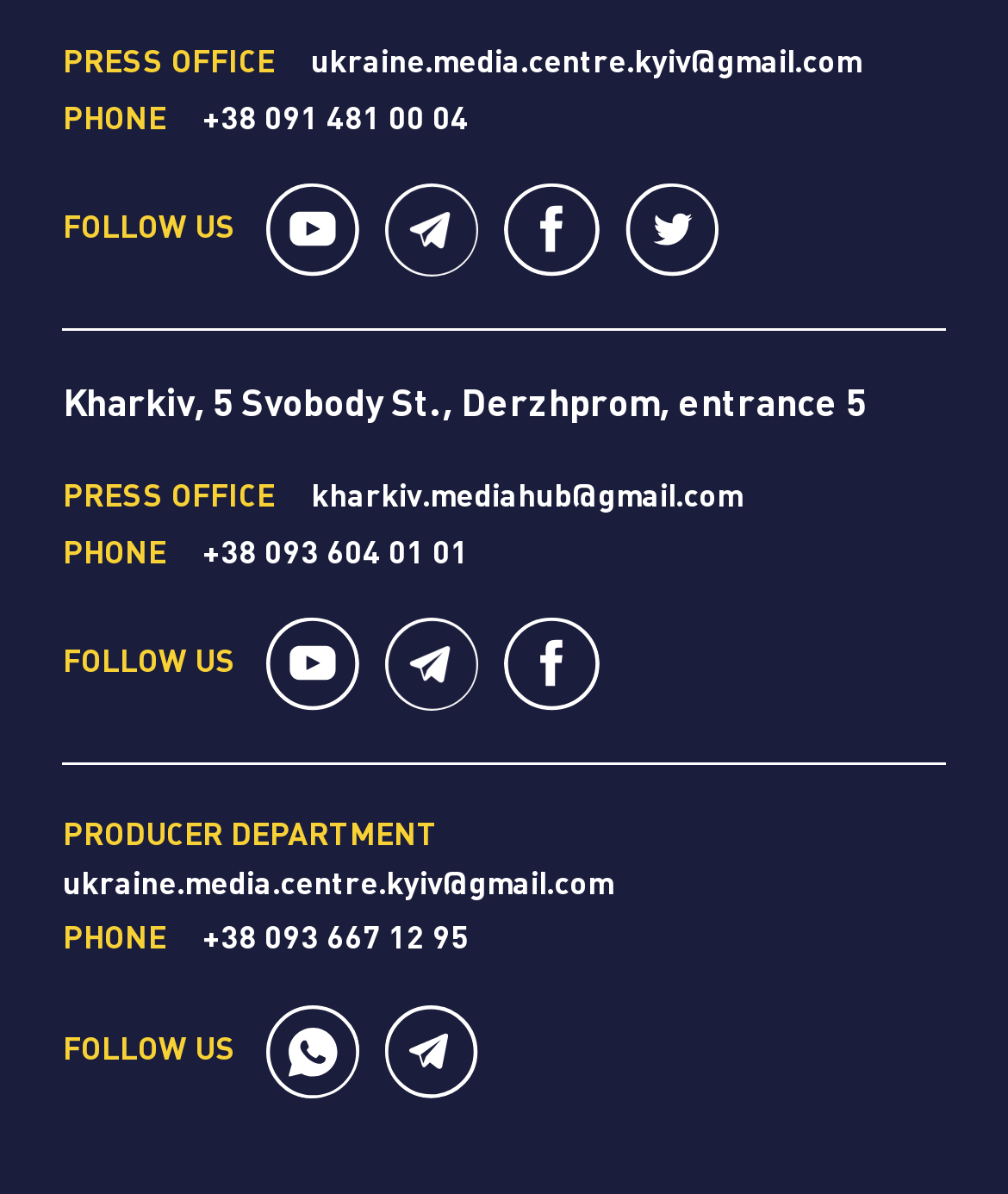Please locate the bounding box coordinates of the element that needs to be clicked to achieve the following instruction: "View the location of Kharkiv office on the map". The coordinates should be four float numbers between 0 and 1, i.e., [left, top, right, bottom].

[0.063, 0.325, 0.86, 0.355]